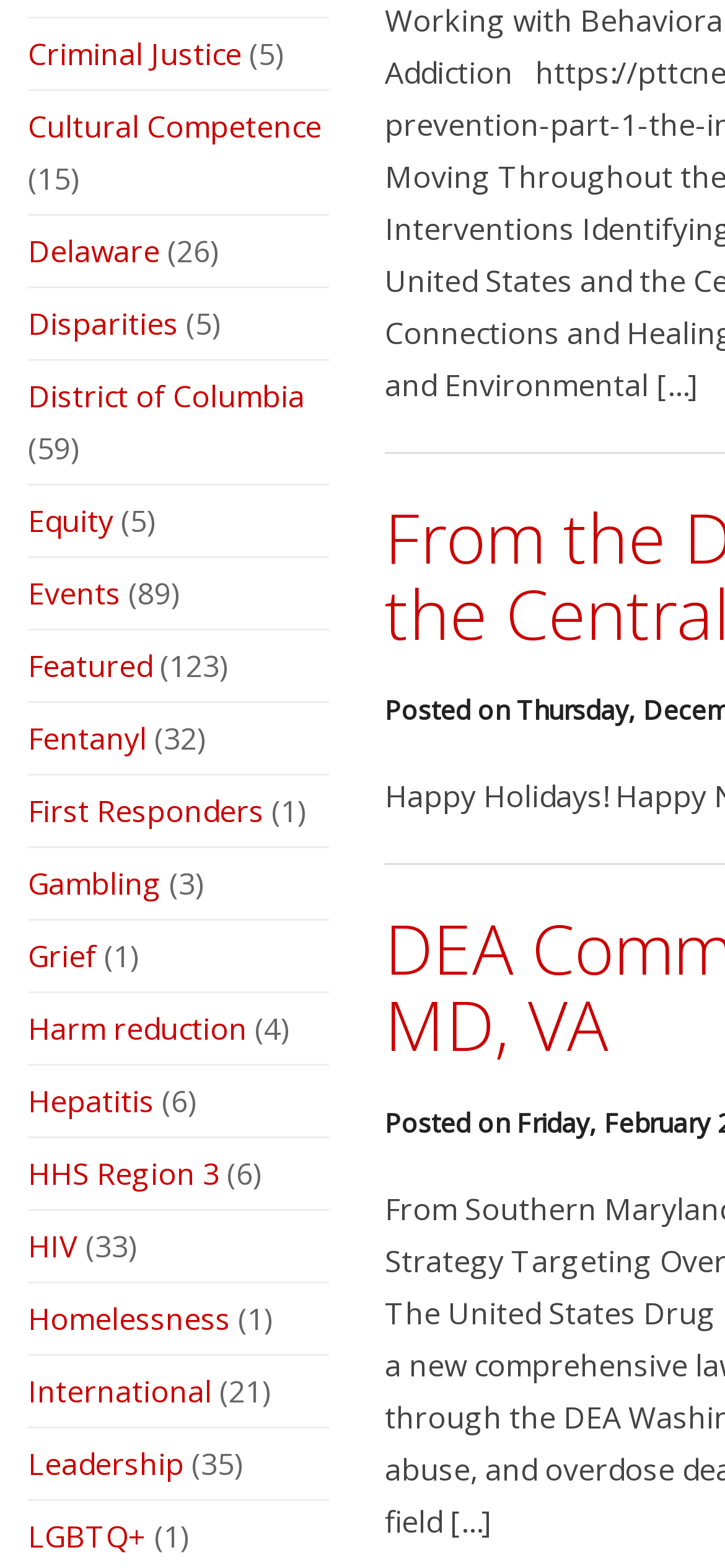Using the element description provided, determine the bounding box coordinates in the format (top-left x, top-left y, bottom-right x, bottom-right y). Ensure that all values are floating point numbers between 0 and 1. Element description: HHS Region 3

[0.038, 0.735, 0.303, 0.762]